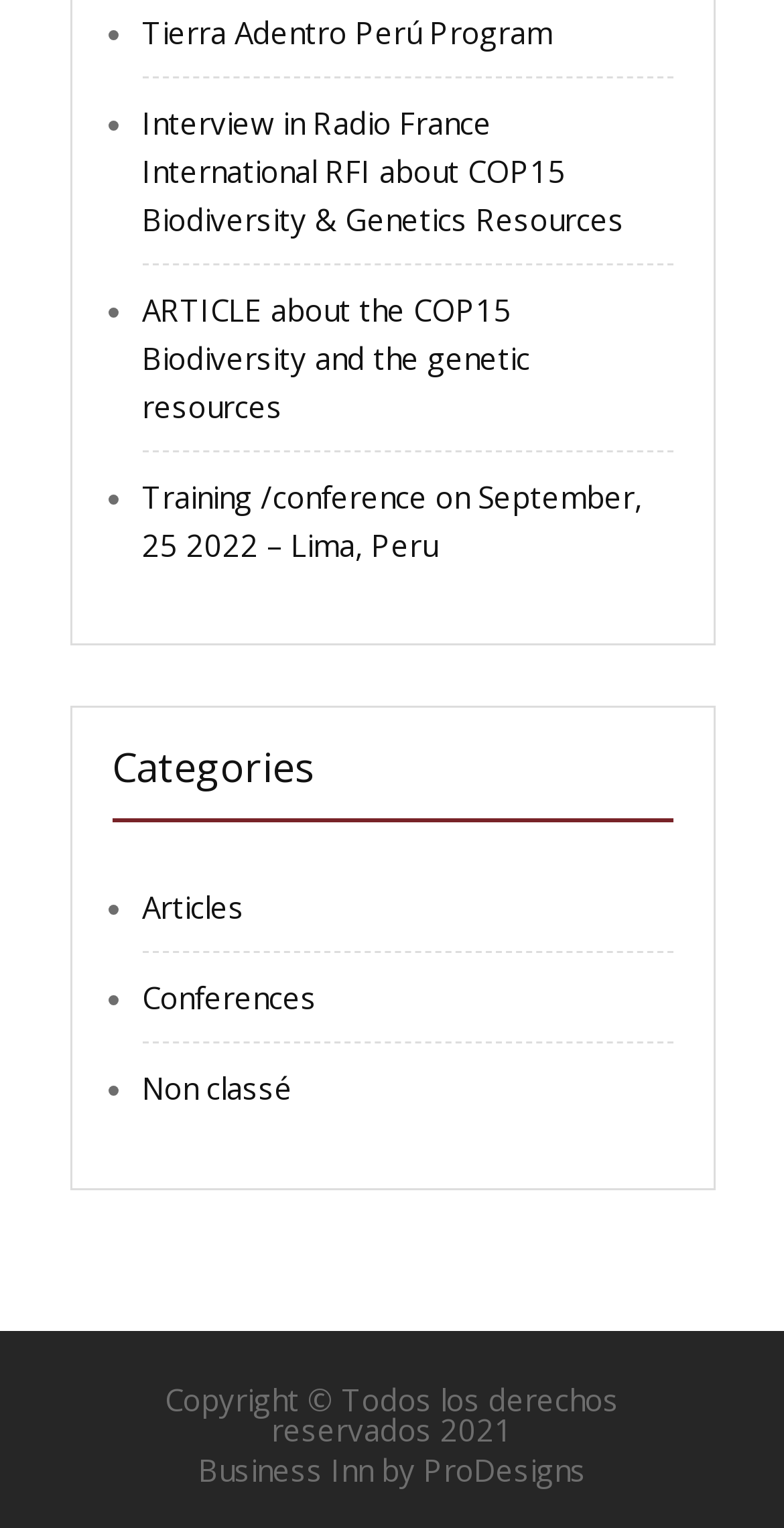Find the bounding box coordinates of the clickable area that will achieve the following instruction: "Click on the link about Tierra Adentro Perú Program".

[0.181, 0.007, 0.704, 0.034]